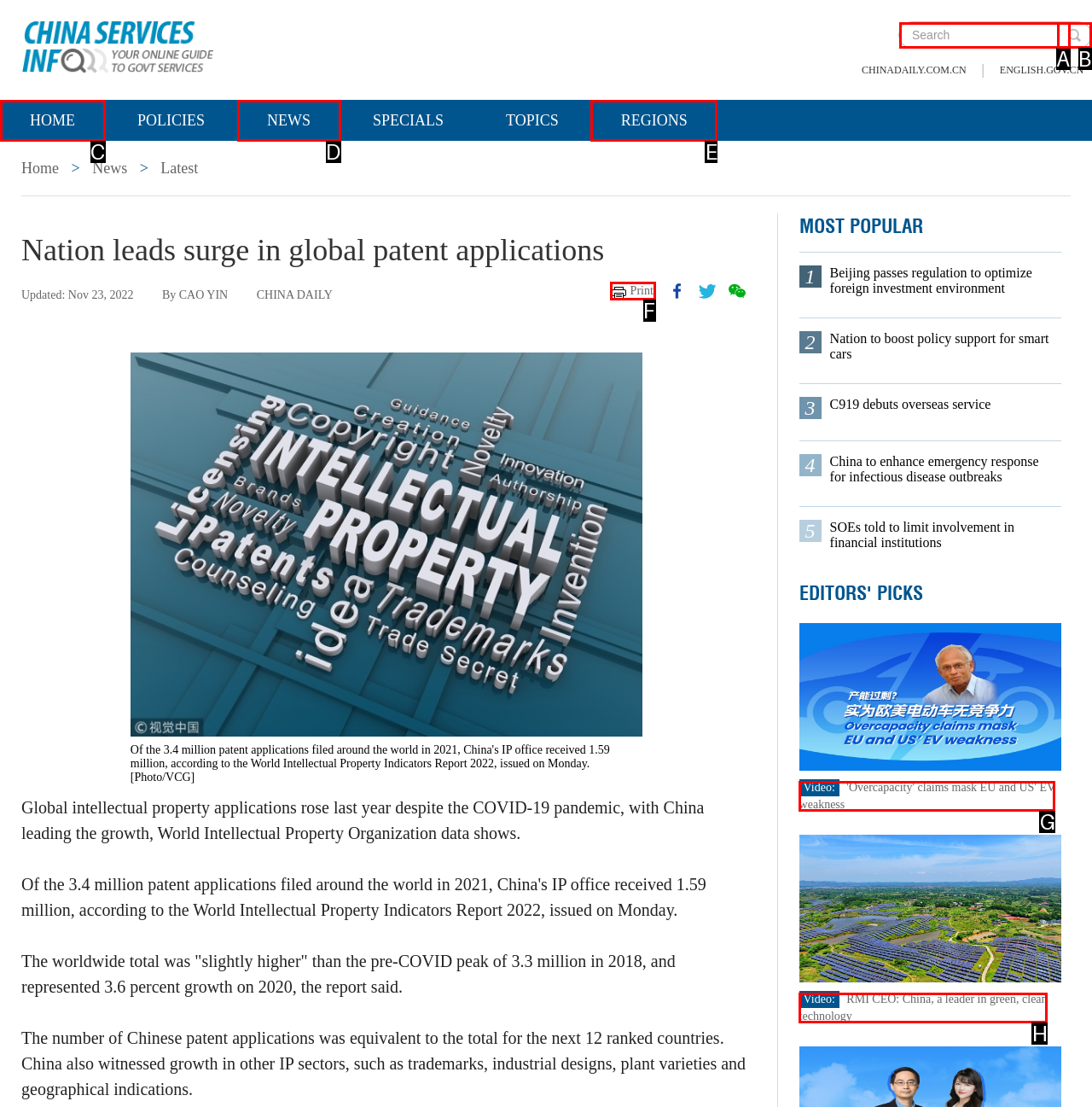Identify the appropriate choice to fulfill this task: Print the article
Respond with the letter corresponding to the correct option.

F